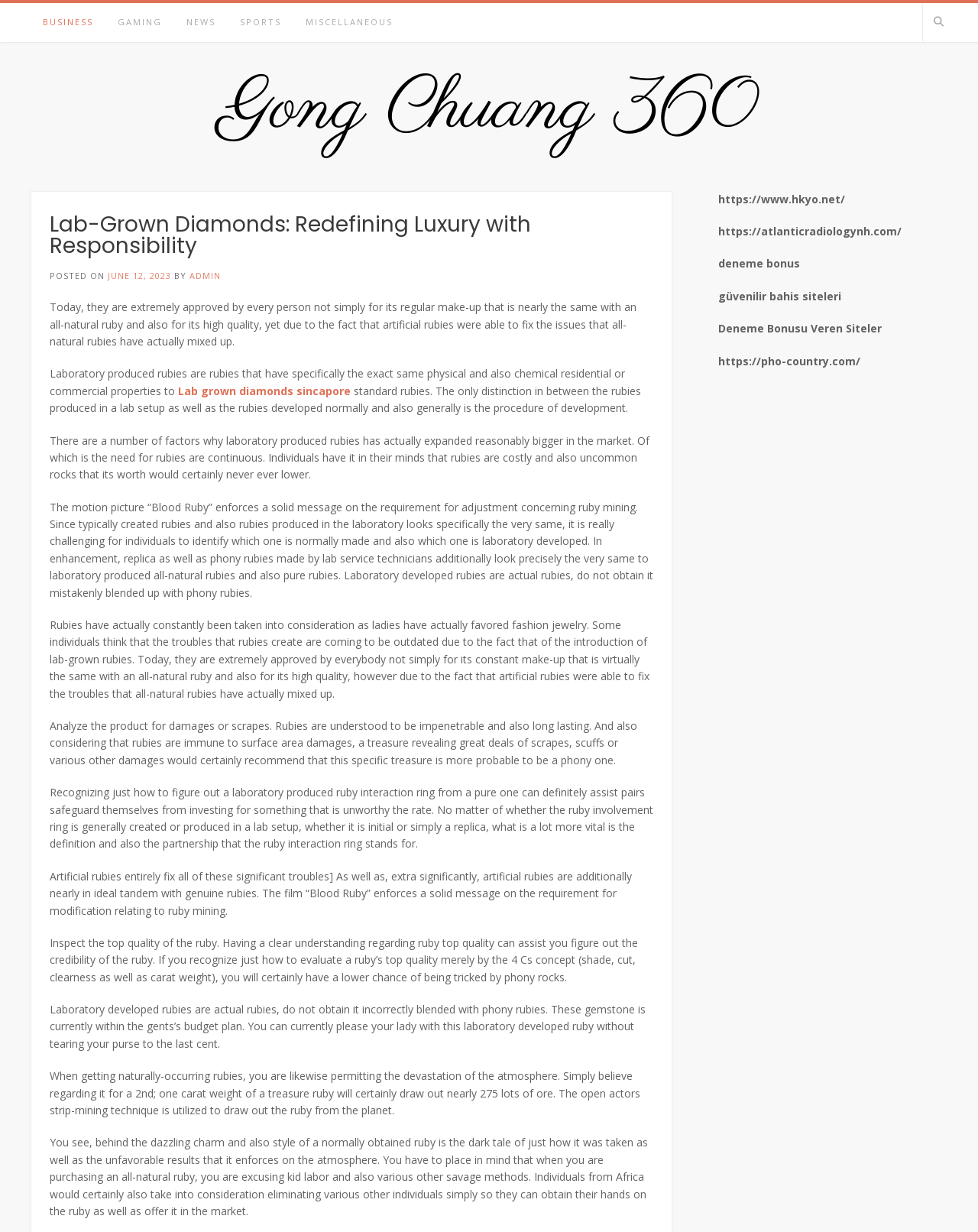What is the name of the website?
Based on the visual, give a brief answer using one word or a short phrase.

Gong Chuang 360